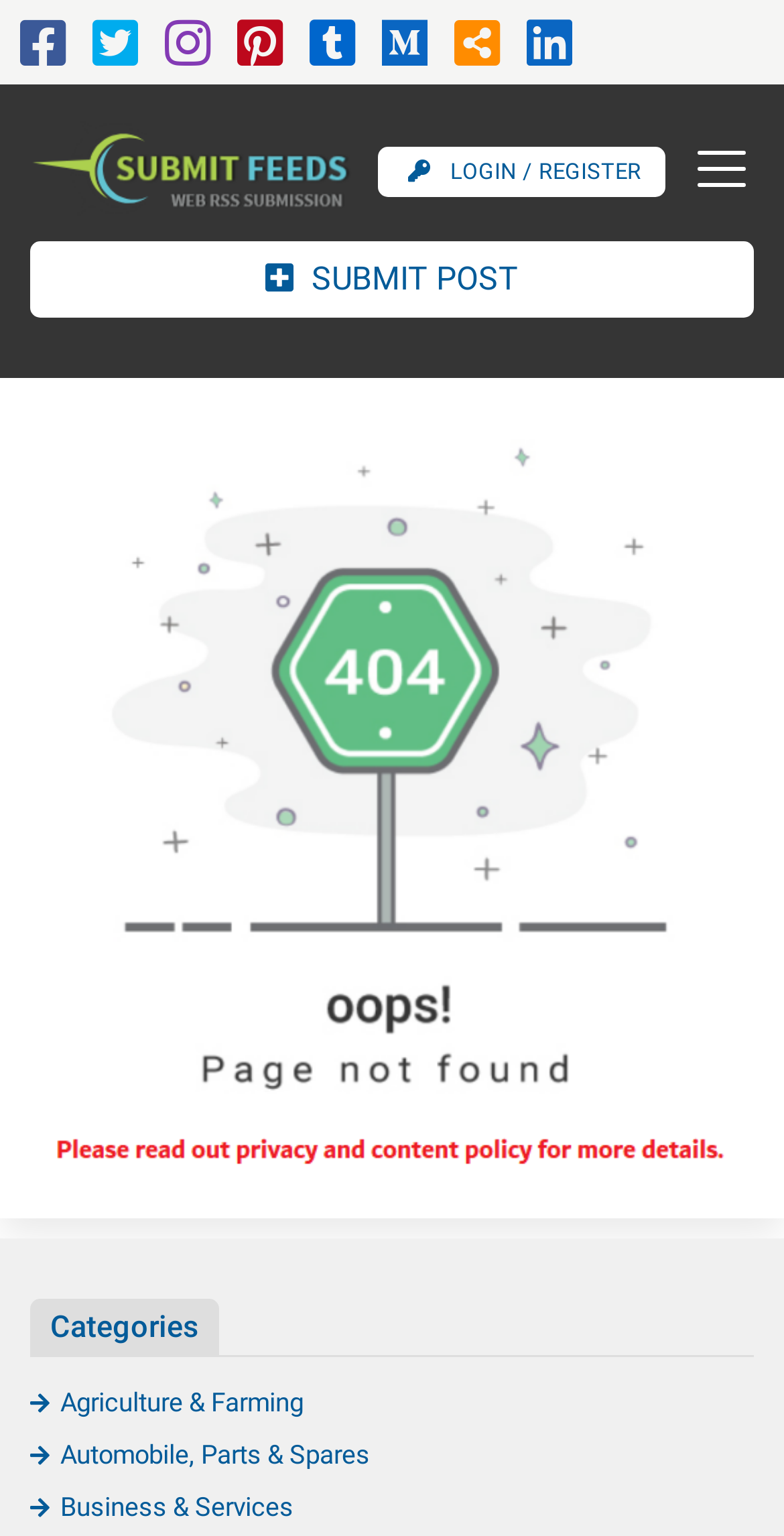How many social media links are at the top?
Answer the question using a single word or phrase, according to the image.

7